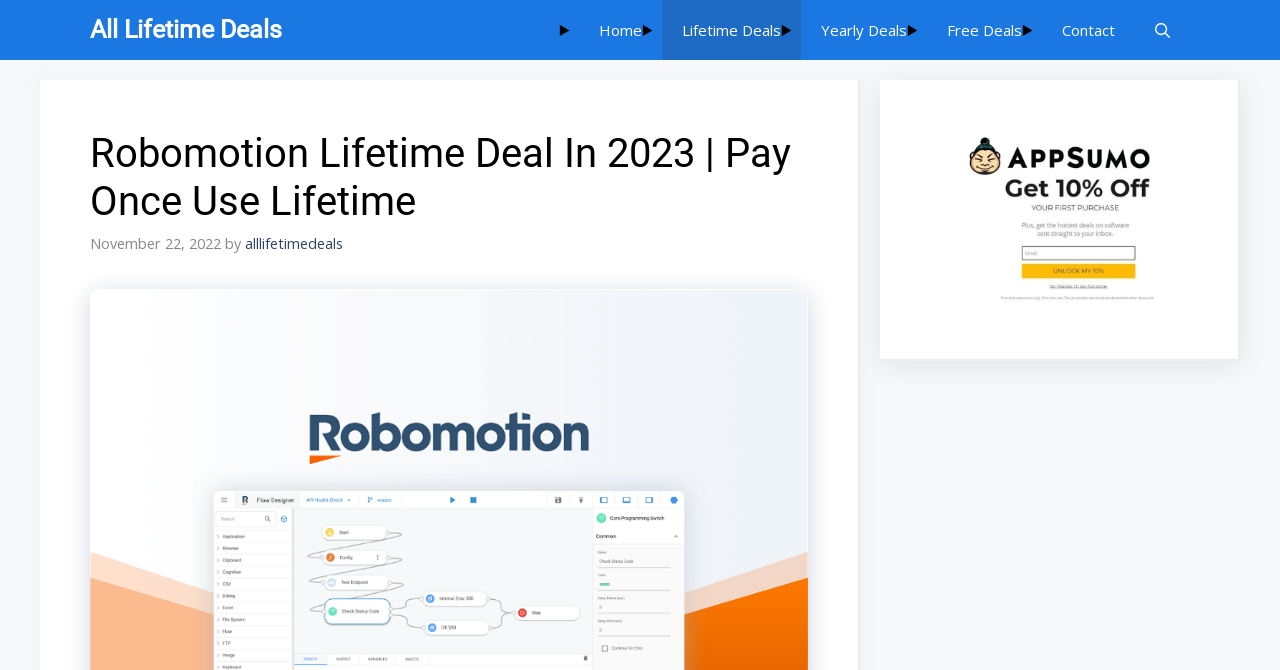Determine the bounding box coordinates of the clickable element to achieve the following action: 'Click on the 'Home' link'. Provide the coordinates as four float values between 0 and 1, formatted as [left, top, right, bottom].

None